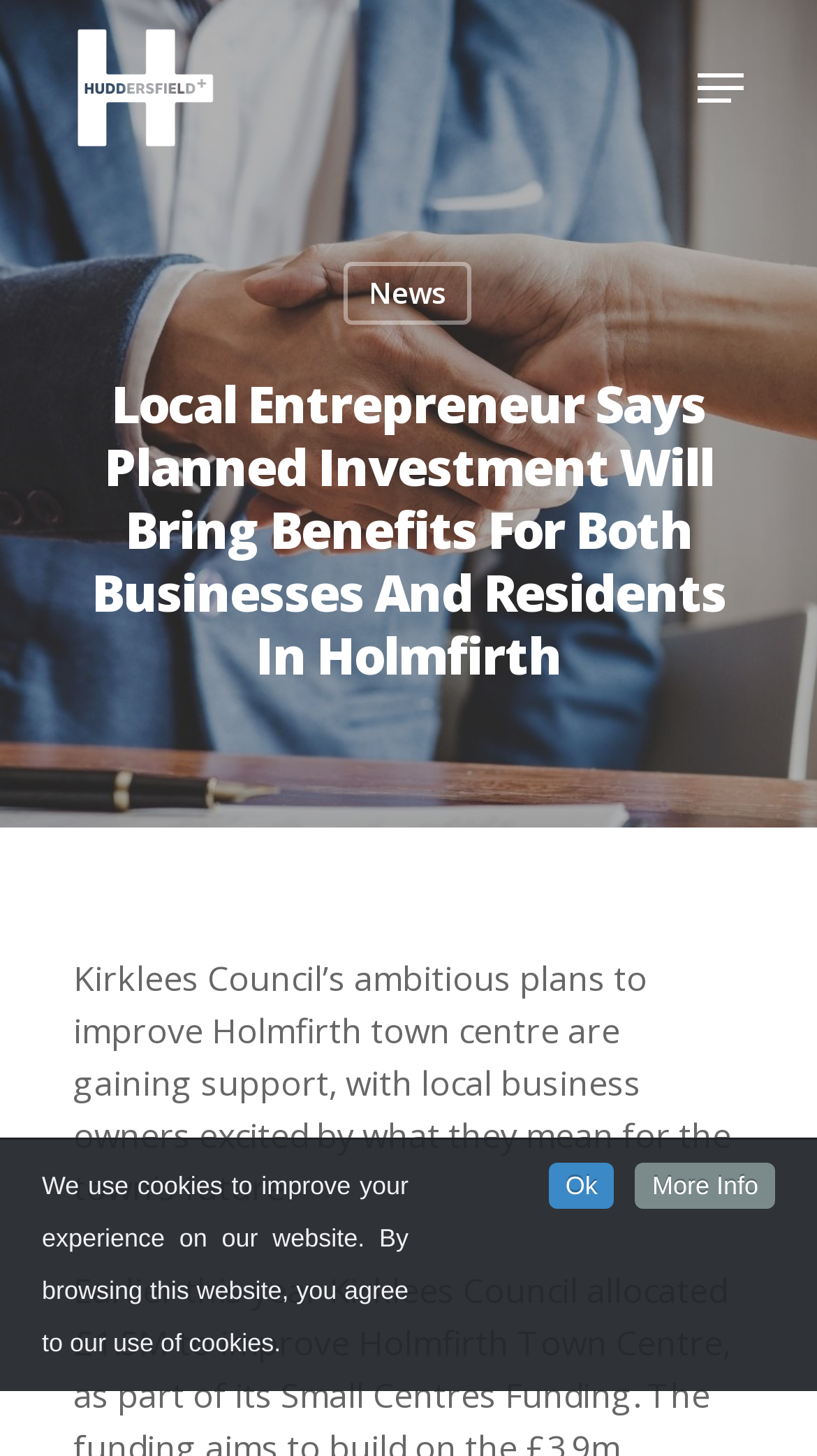What is the topic of the main article?
Based on the screenshot, give a detailed explanation to answer the question.

I looked at the main article heading and text, which mentions 'Local Entrepreneur Says Planned Investment Will Bring Benefits For Both Businesses And Residents In Holmfirth', and determined that the topic of the main article is related to Holmfirth town centre.